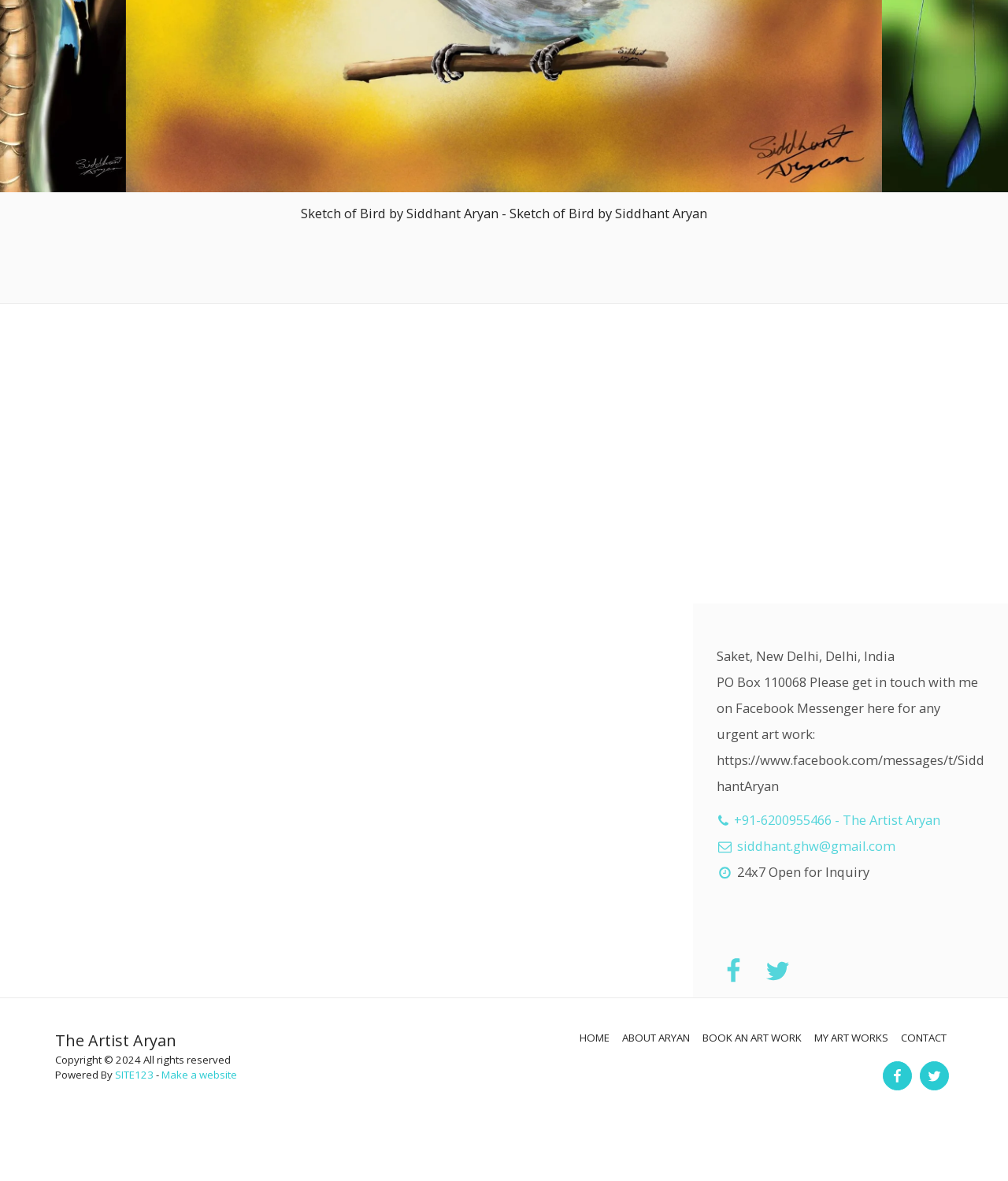With reference to the image, please provide a detailed answer to the following question: What is the name of the artist?

The name of the artist can be found in the StaticText element with the text 'Sketch of Bird by Siddhant Aryan' at the top of the page, and also in the link element with the text 'The Artist Aryan' in the contact information section.